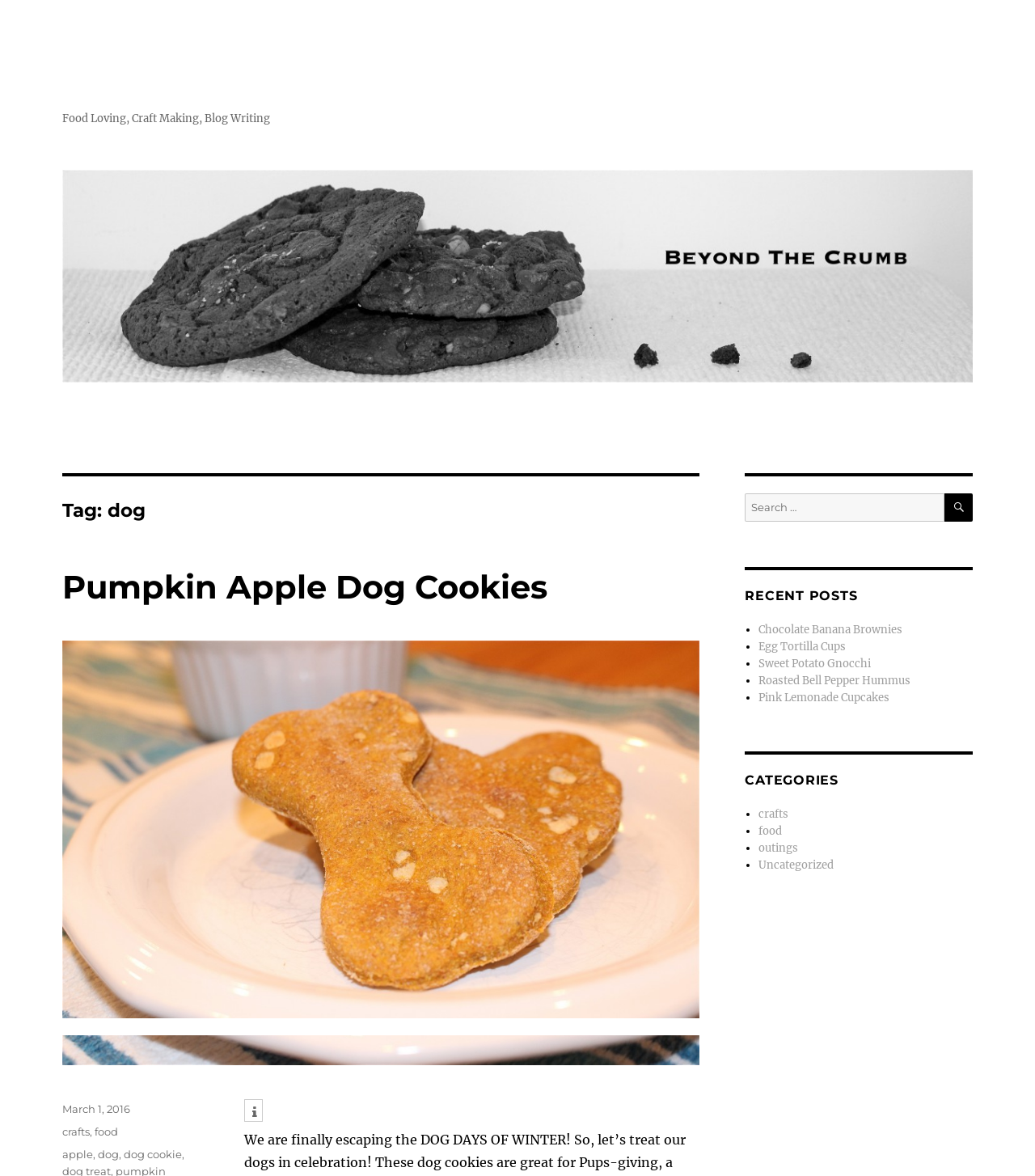Please reply to the following question using a single word or phrase: 
What are the recent posts listed?

Chocolate Banana Brownies, Egg Tortilla Cups, etc.